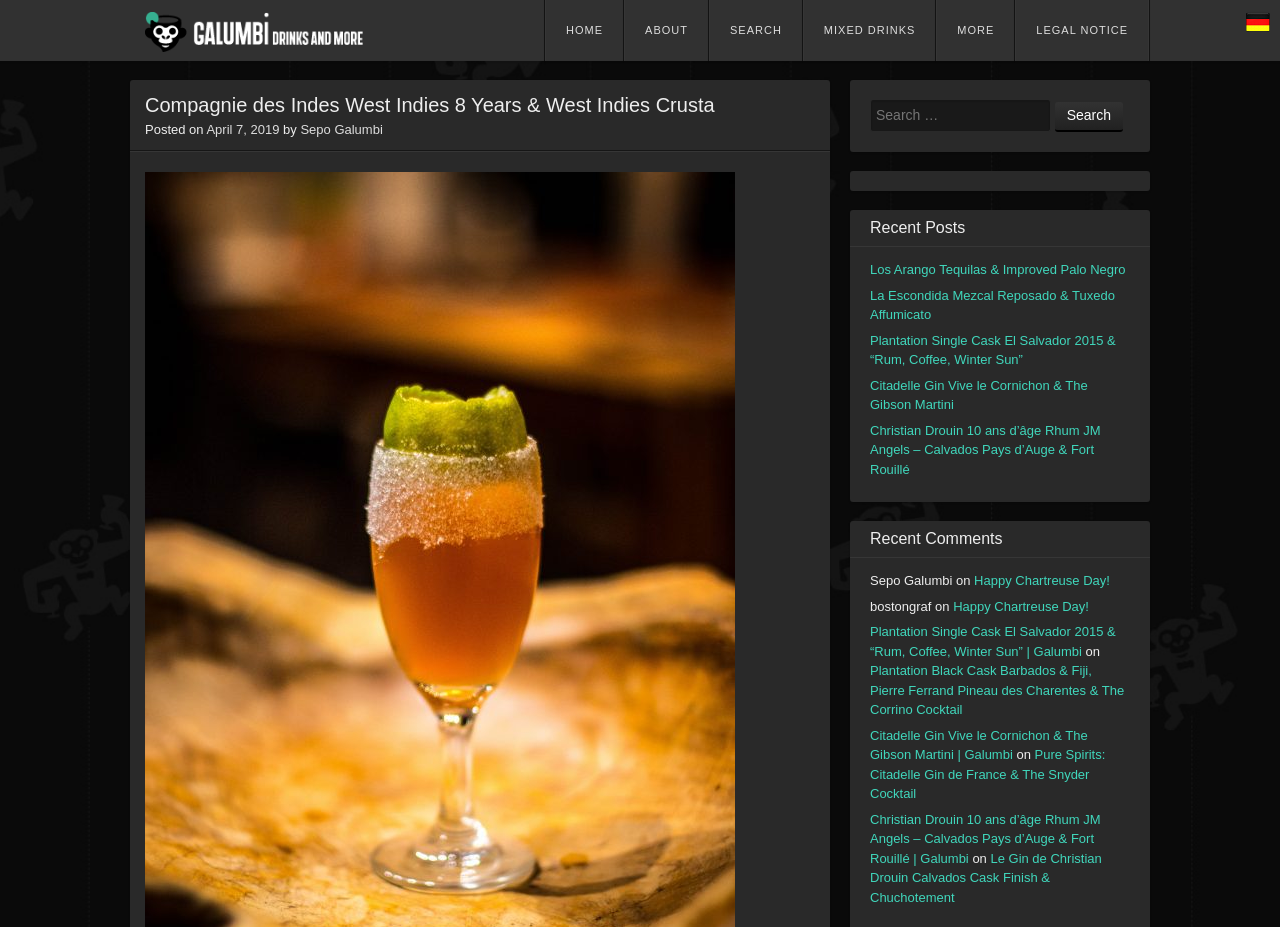How many search boxes are there on the webpage?
Refer to the image and answer the question using a single word or phrase.

1